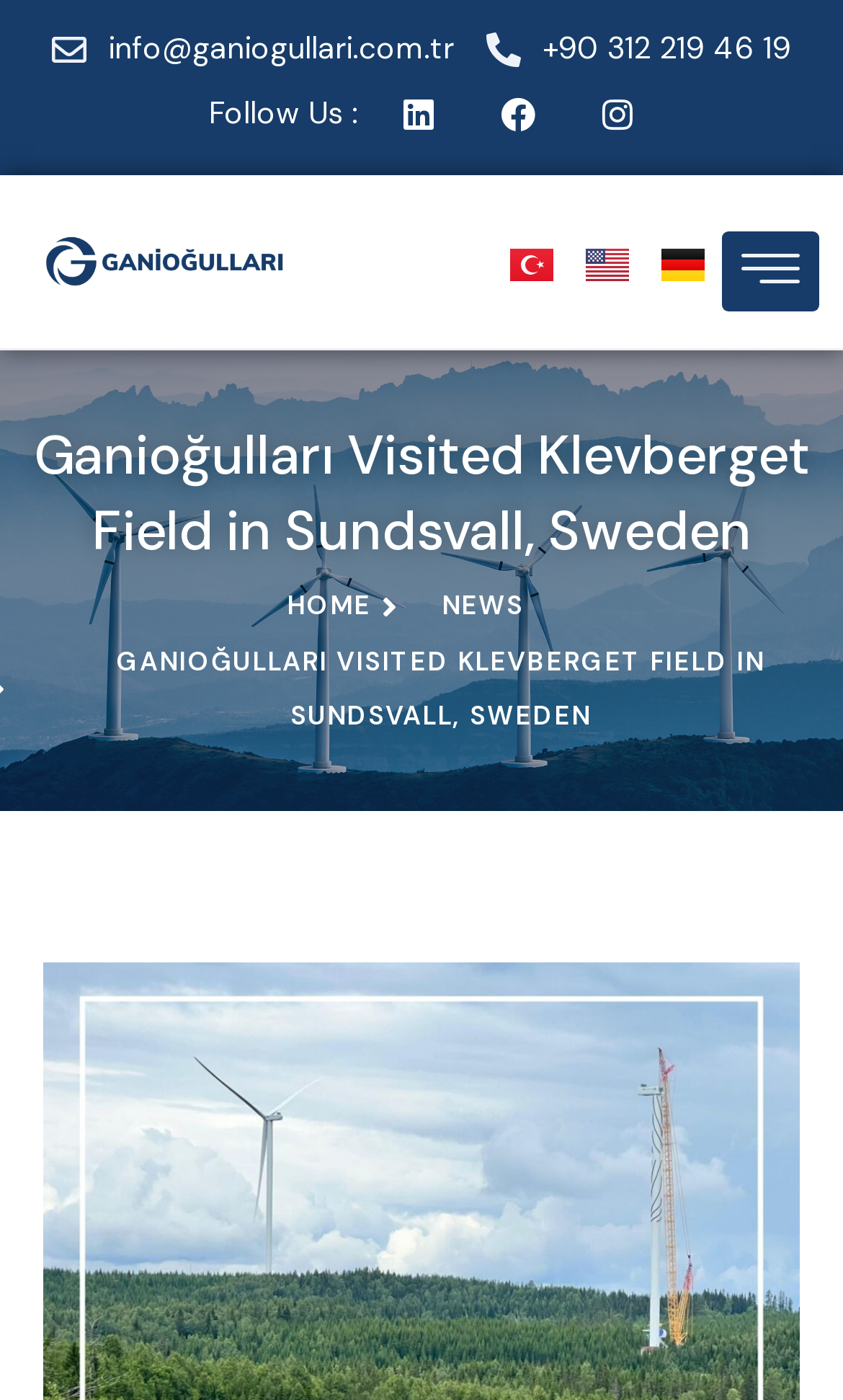What is the name of the company? Refer to the image and provide a one-word or short phrase answer.

Ganioğulları